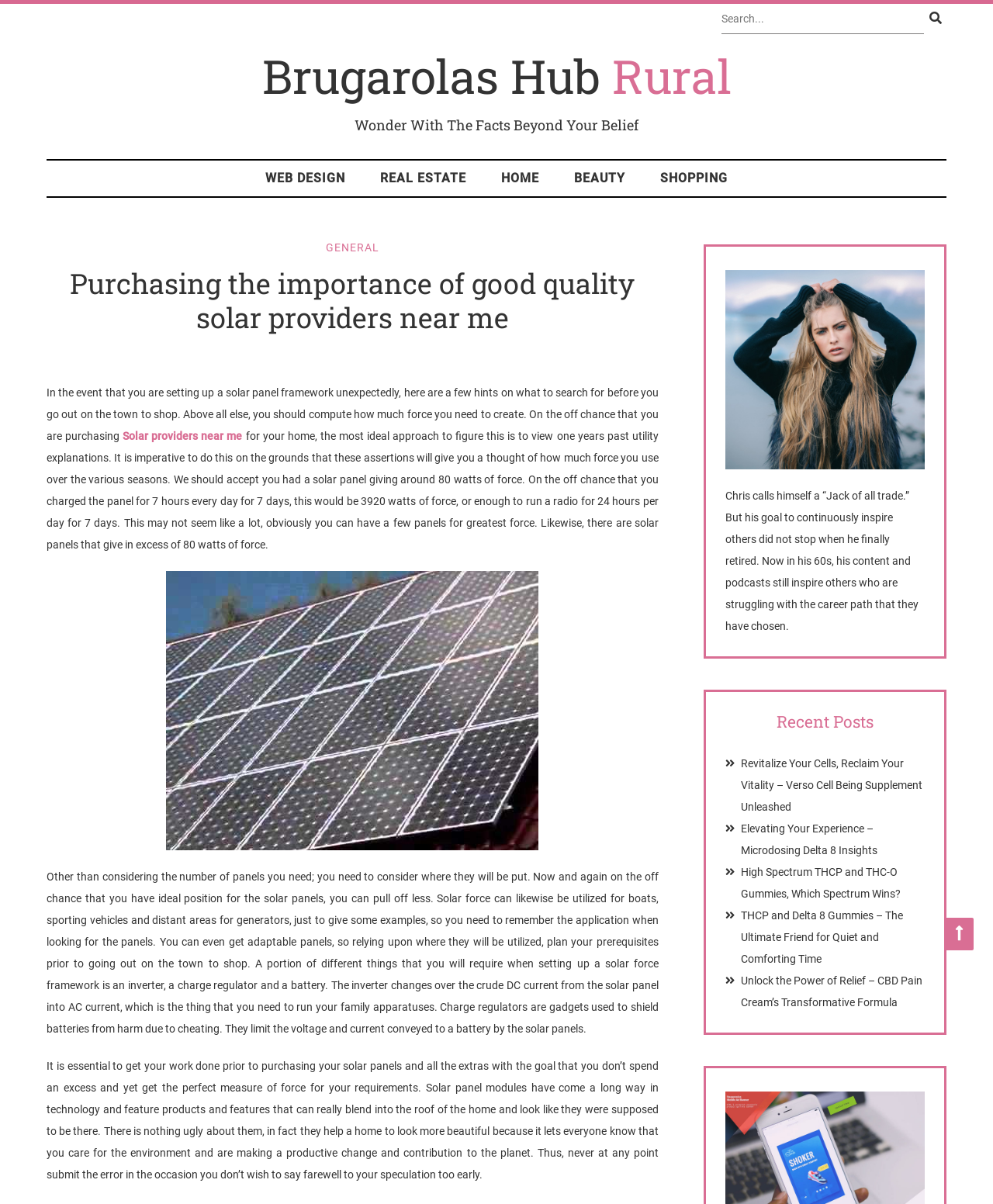Offer an extensive depiction of the webpage and its key elements.

The webpage is about purchasing good quality solar providers near me, with a focus on setting up a solar panel framework. At the top, there is a search bar with a search button on the right side. Below the search bar, there is a heading "Brugarolas Hub Rural" with a link to the same name. 

To the right of the heading, there are several links to different categories, including "WEB DESIGN", "REAL ESTATE", "HOME", "BEAUTY", and "SHOPPING". Below these links, there is a header section with a heading "Purchasing the importance of good quality solar providers near me". 

The main content of the webpage is a long article that provides tips on what to look for when setting up a solar panel framework. The article is divided into several paragraphs, with an image related to solar panels in the middle. The text explains the importance of computing how much force is needed, considering the number of panels and their placement, and the need for additional equipment such as an inverter, a charge regulator, and a battery. 

At the bottom of the webpage, there is a section with a heading "Recent Posts" that lists several links to recent articles, including "Revitalize Your Cells, Reclaim Your Vitality – Verso Cell Being Supplement Unleashed", "Elevating Your Experience – Microdosing Delta 8 Insights", and others. To the right of the "Recent Posts" section, there is a brief bio of Chris, who calls himself a "Jack of all trade" and continues to inspire others through his content and podcasts.